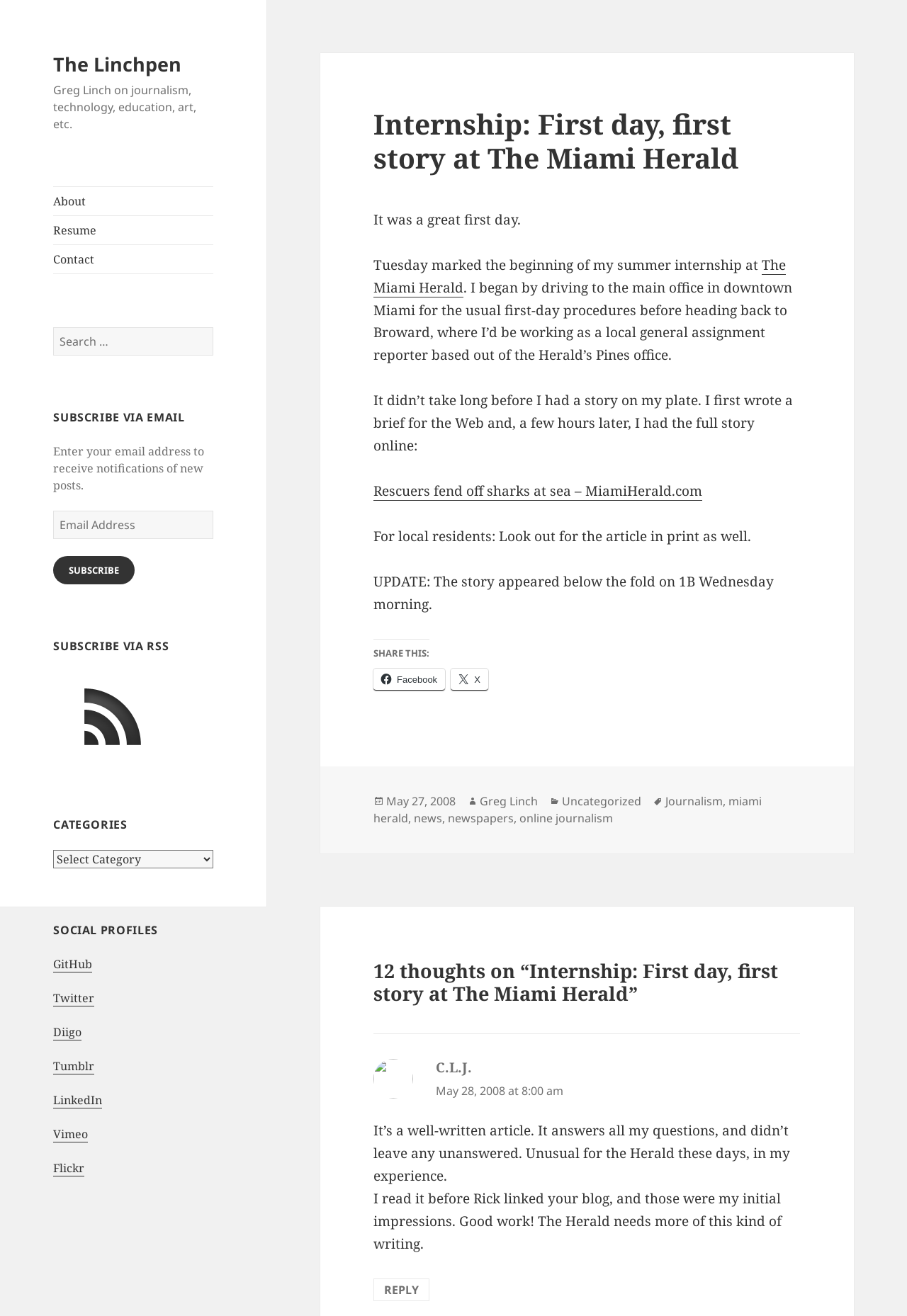Extract the bounding box coordinates for the described element: "May 27, 2008". The coordinates should be represented as four float numbers between 0 and 1: [left, top, right, bottom].

[0.426, 0.603, 0.502, 0.615]